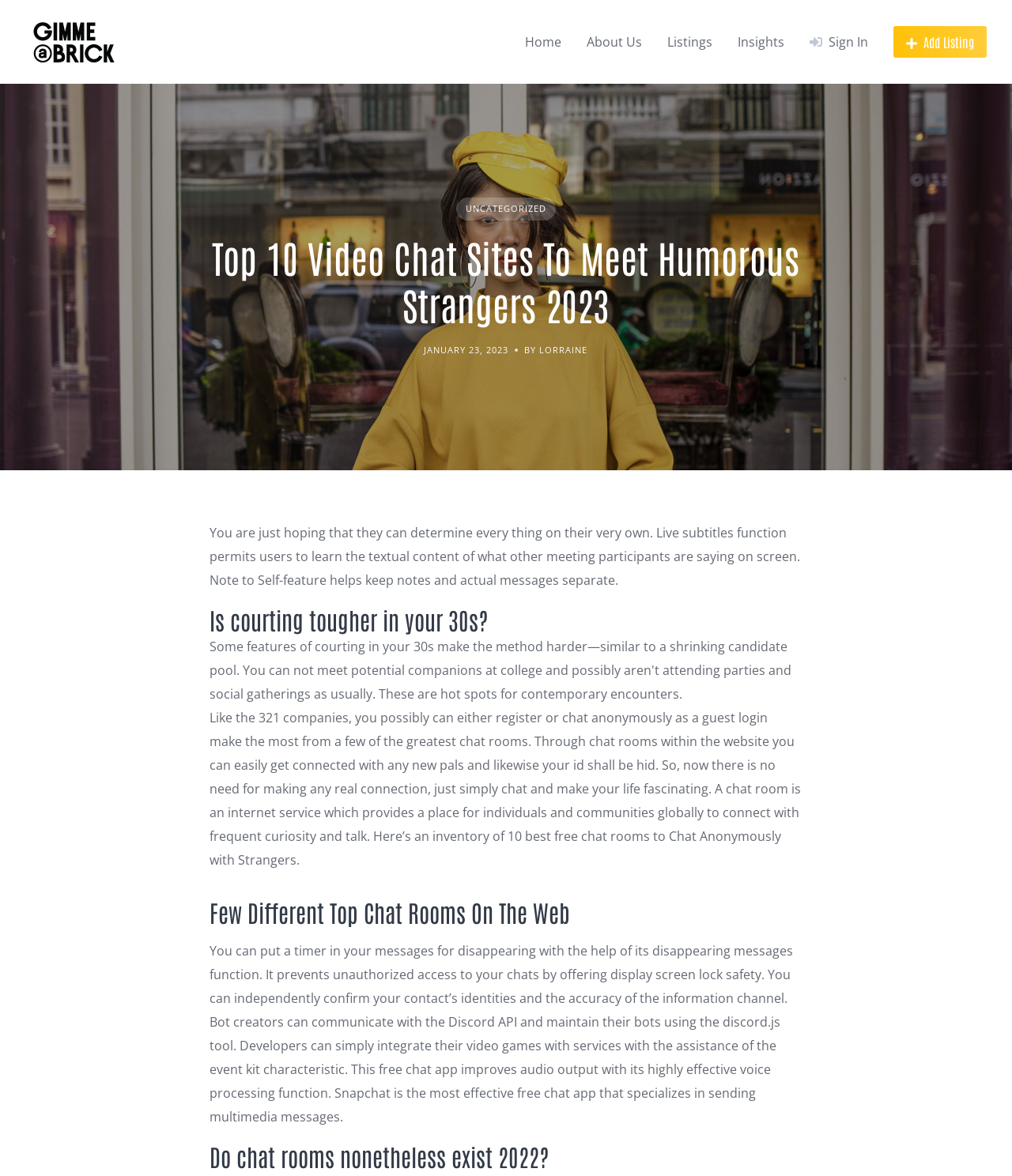Analyze the image and give a detailed response to the question:
What is the purpose of the 'Note to Self' feature?

The 'Note to Self' feature is mentioned in the article as a feature that helps keep notes and actual messages separate, allowing users to organize their conversations.